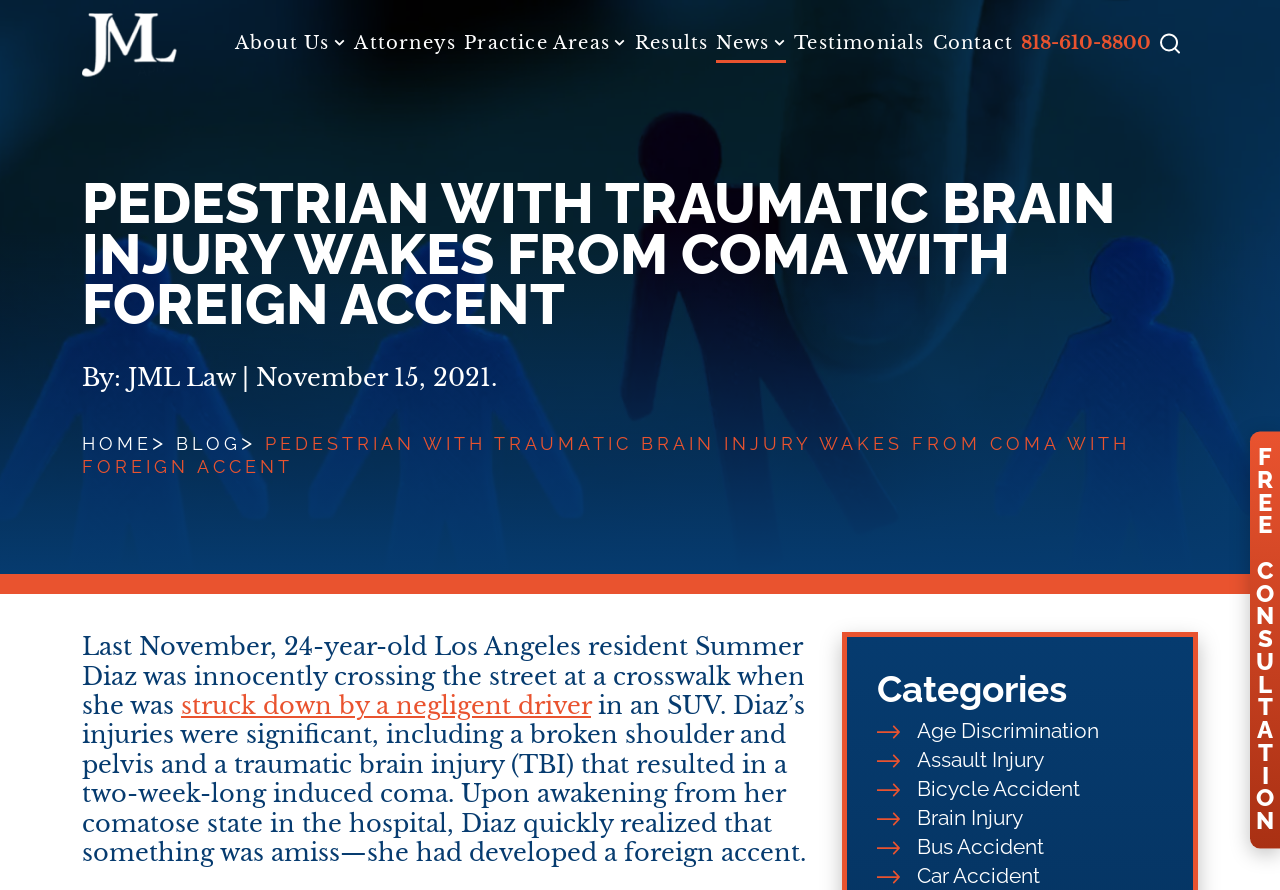What is the phone number to contact the attorney?
Provide a one-word or short-phrase answer based on the image.

818-610-8800